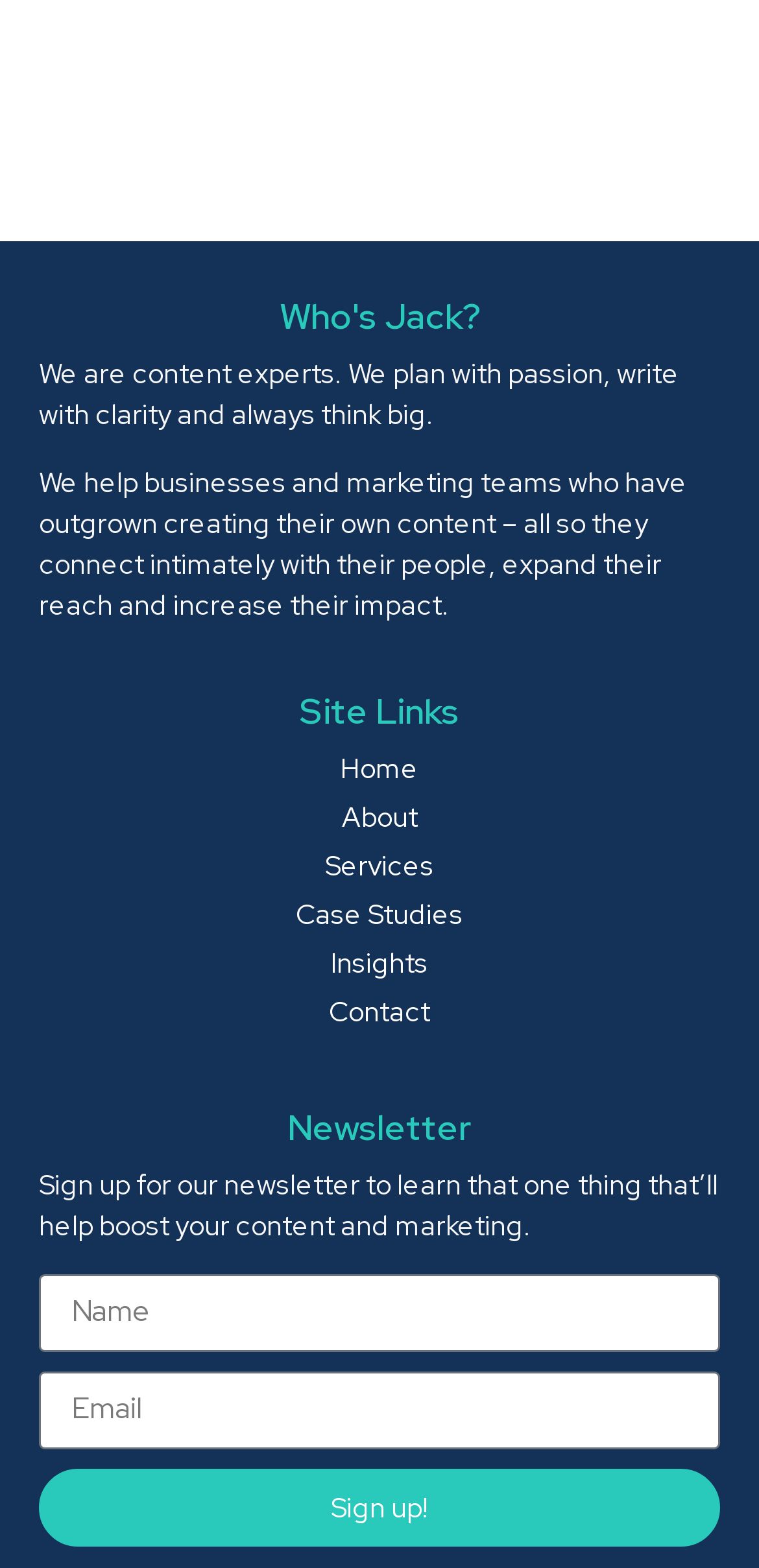Please determine the bounding box coordinates for the UI element described here. Use the format (top-left x, top-left y, bottom-right x, bottom-right y) with values bounded between 0 and 1: Sign up!

[0.051, 0.937, 0.949, 0.986]